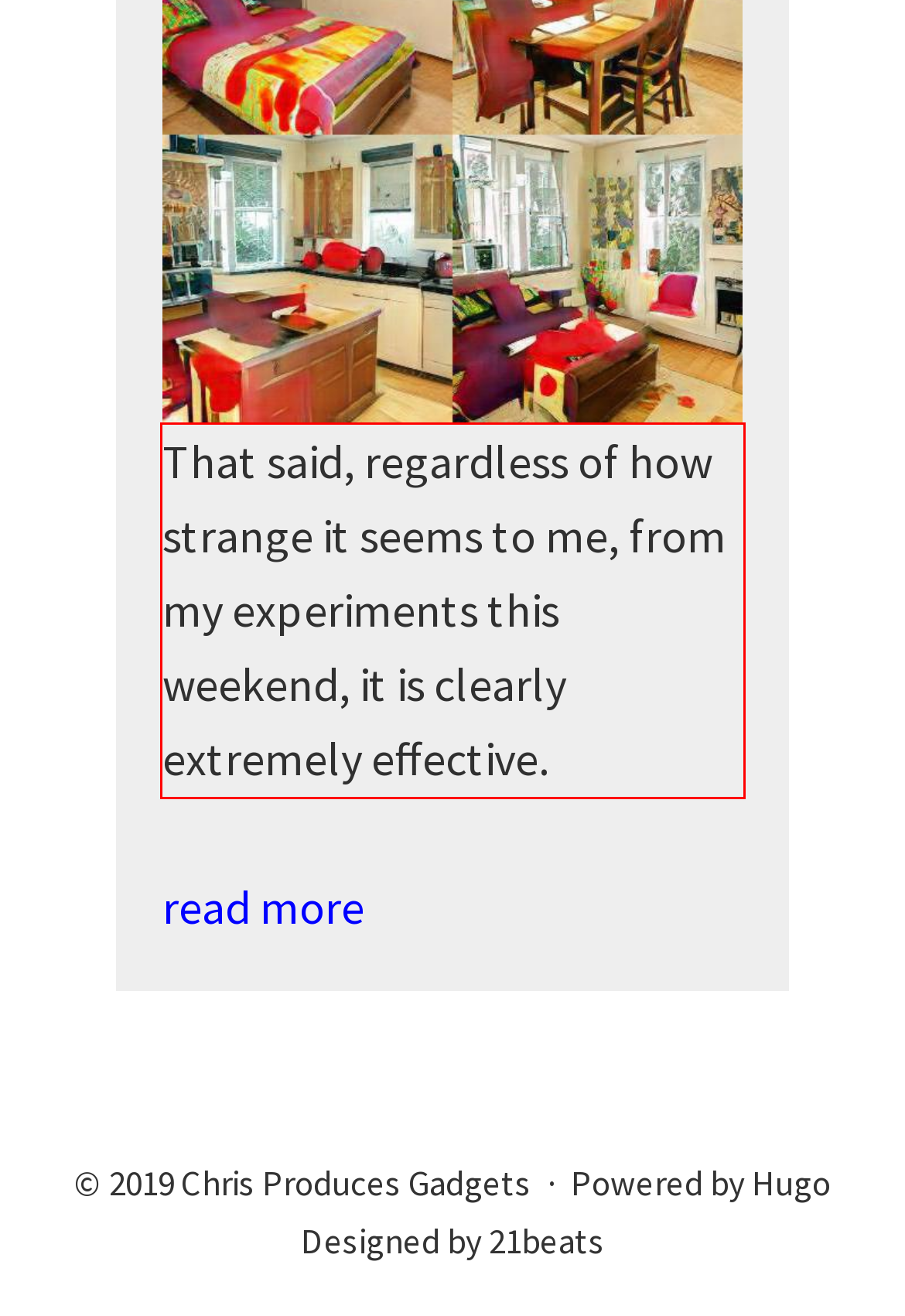With the provided screenshot of a webpage, locate the red bounding box and perform OCR to extract the text content inside it.

That said, regardless of how strange it seems to me, from my experiments this weekend, it is clearly extremely effective.